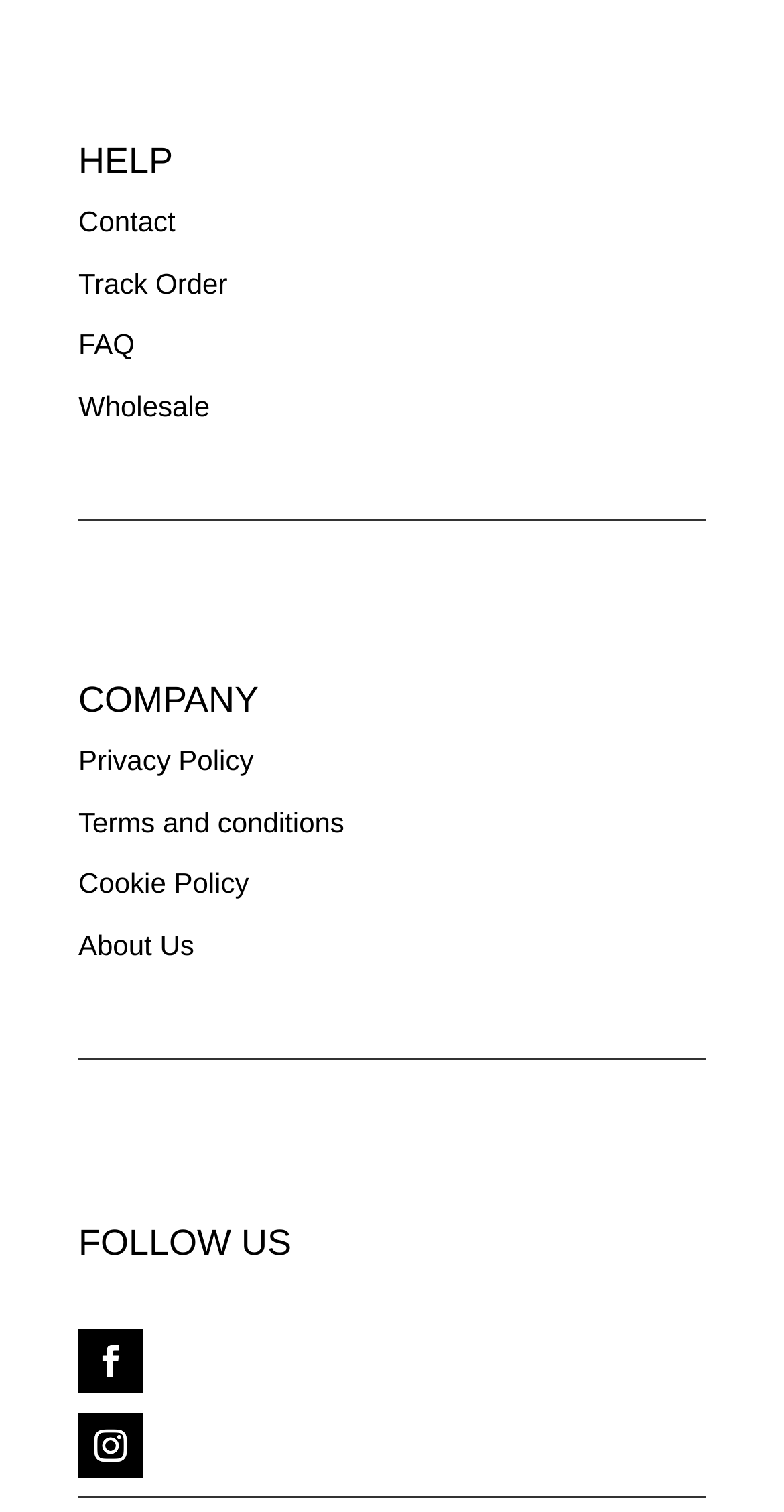Please determine the bounding box coordinates of the element to click in order to execute the following instruction: "go to Instagram". The coordinates should be four float numbers between 0 and 1, specified as [left, top, right, bottom].

[0.1, 0.934, 0.182, 0.977]